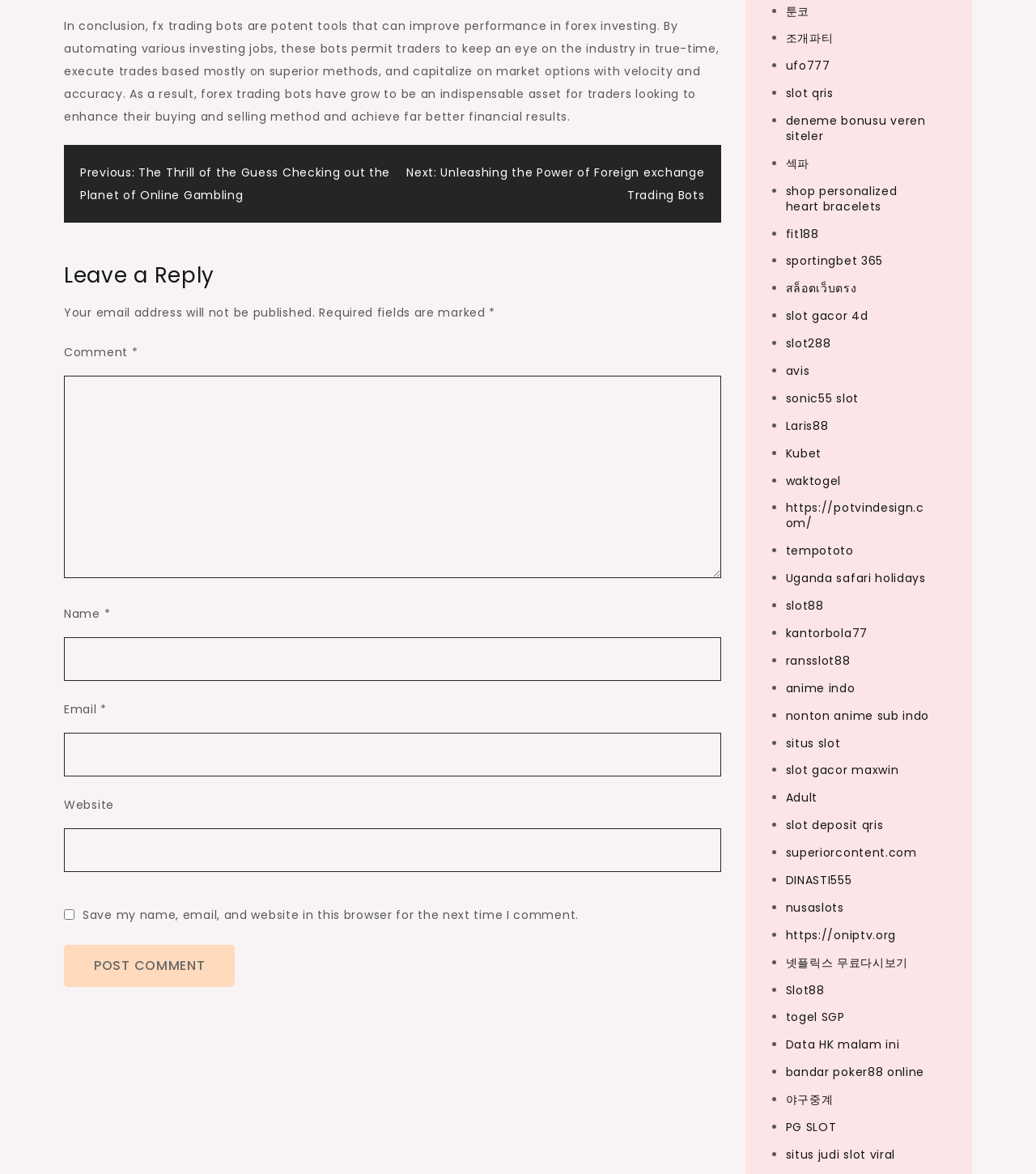Bounding box coordinates are given in the format (top-left x, top-left y, bottom-right x, bottom-right y). All values should be floating point numbers between 0 and 1. Provide the bounding box coordinate for the UI element described as: slot qris

[0.758, 0.073, 0.805, 0.086]